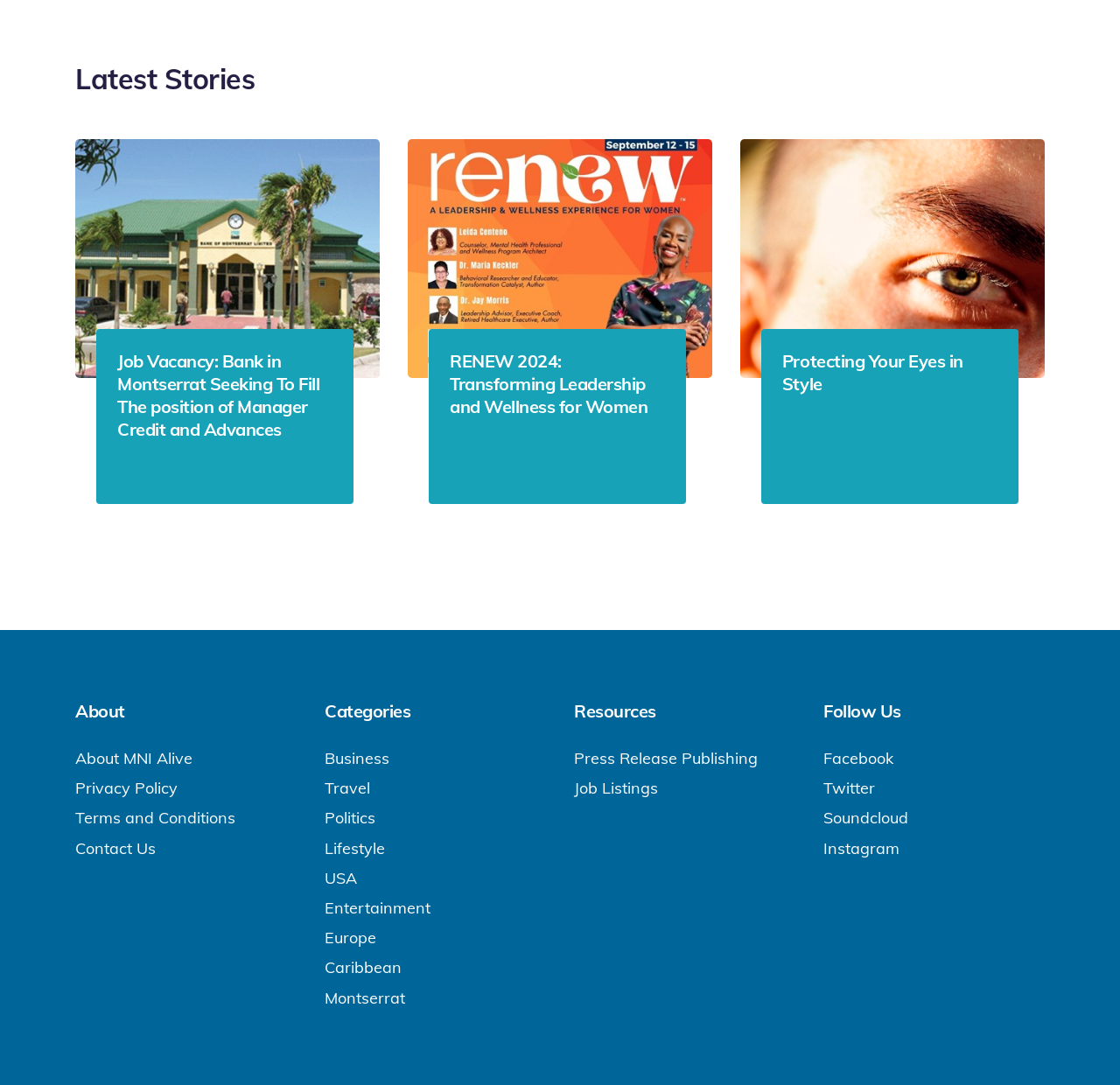Please identify the coordinates of the bounding box that should be clicked to fulfill this instruction: "Explore Job Vacancy: Bank in Montserrat Seeking To Fill The position of Manager Credit and Advances".

[0.105, 0.323, 0.297, 0.407]